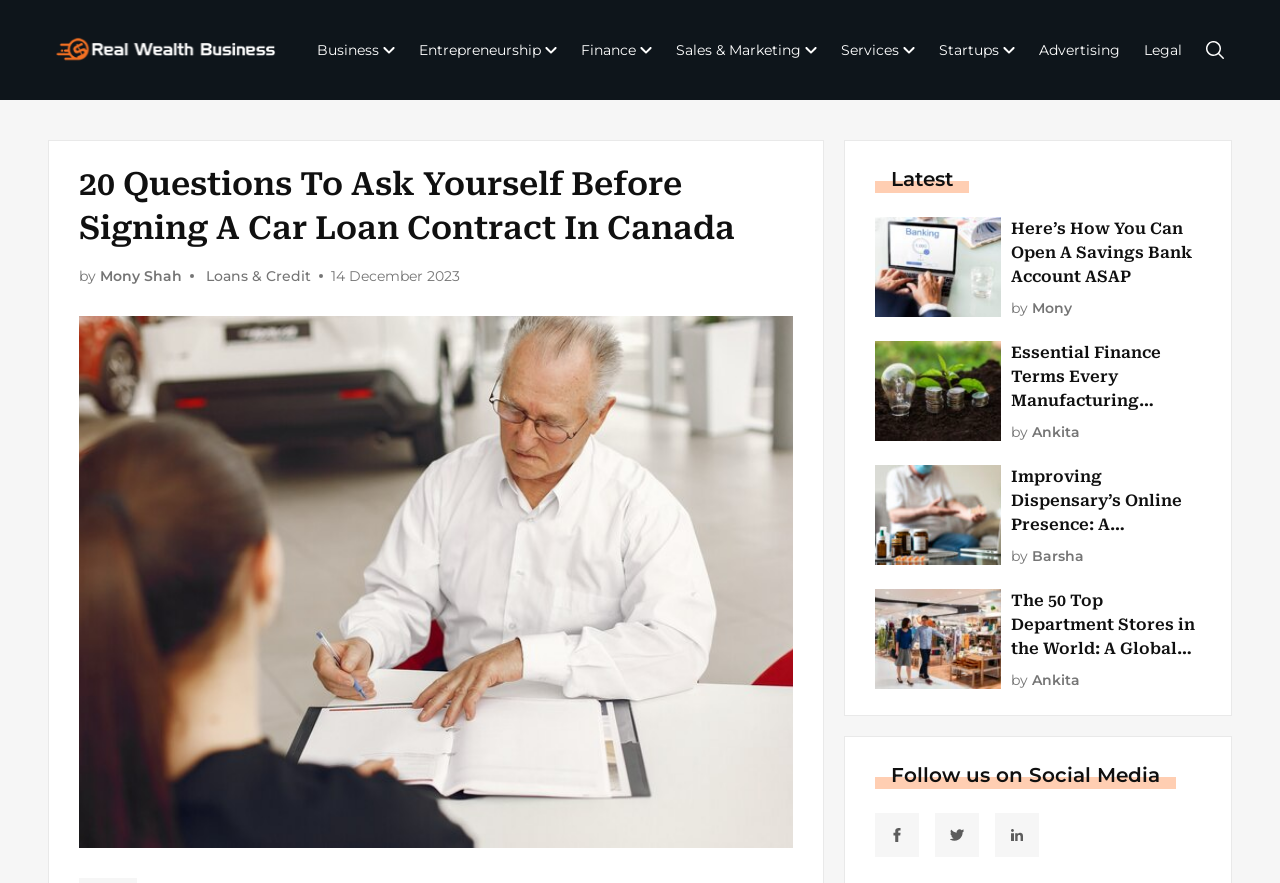What is the topic of the main article on this webpage?
Please provide a detailed and thorough answer to the question.

I read the main article's title, '20 Questions To Ask Yourself Before Signing A Car Loan Contract In Canada', and determined that the topic is about car loan contracts in Canada.